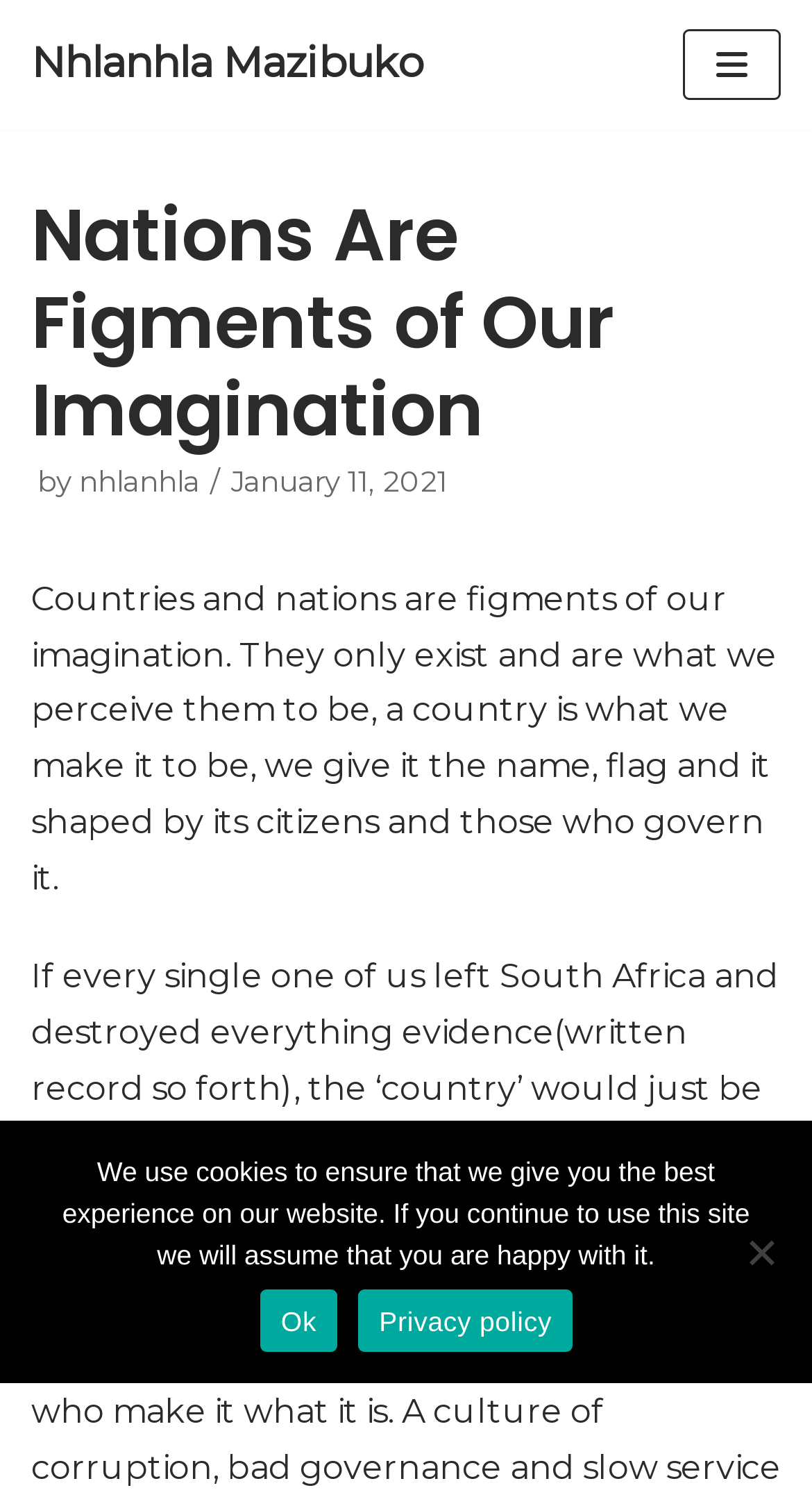What would happen if everyone left South Africa? Examine the screenshot and reply using just one word or a brief phrase.

It would just be a piece of land